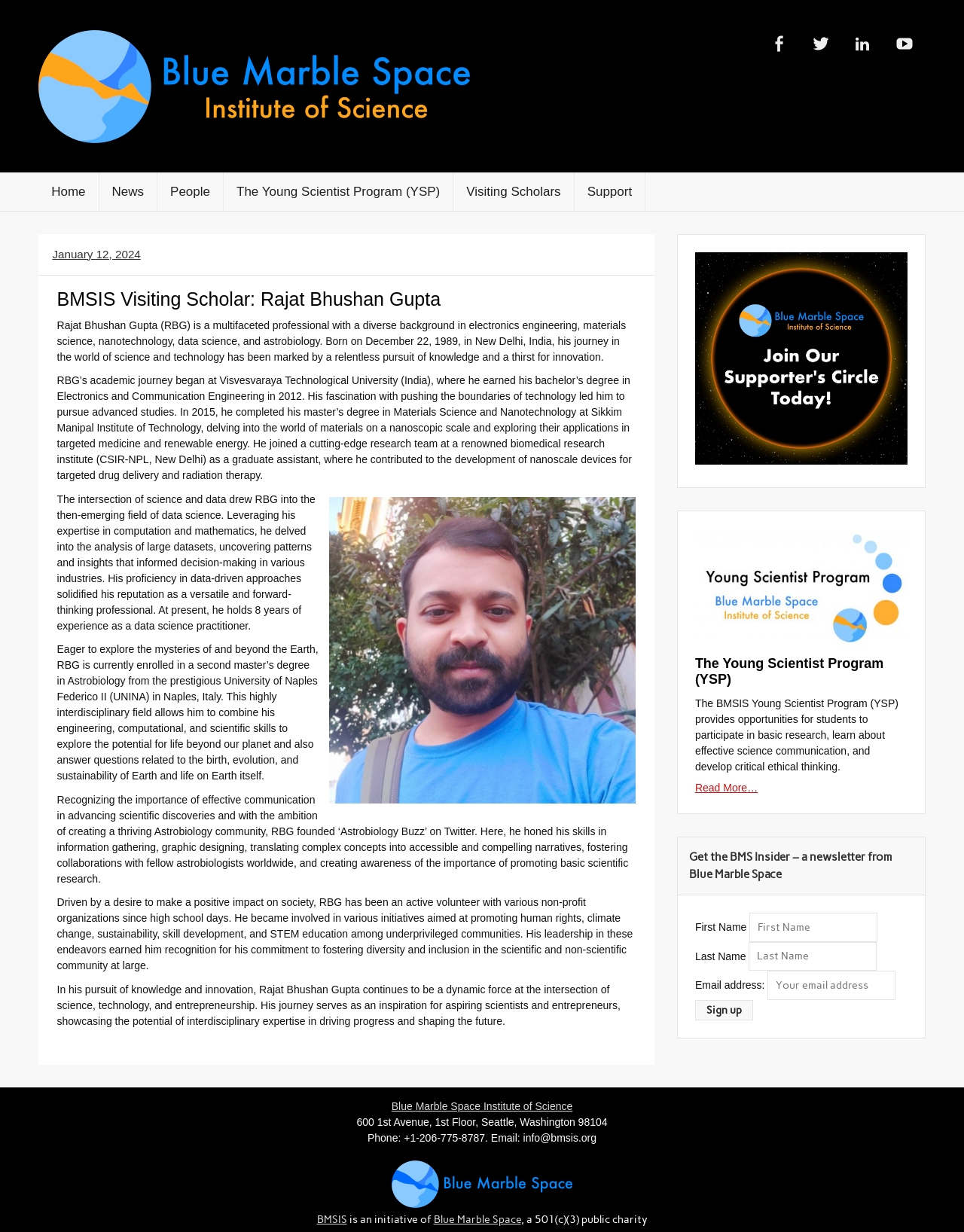Can you identify the bounding box coordinates of the clickable region needed to carry out this instruction: 'go to help center'? The coordinates should be four float numbers within the range of 0 to 1, stated as [left, top, right, bottom].

None